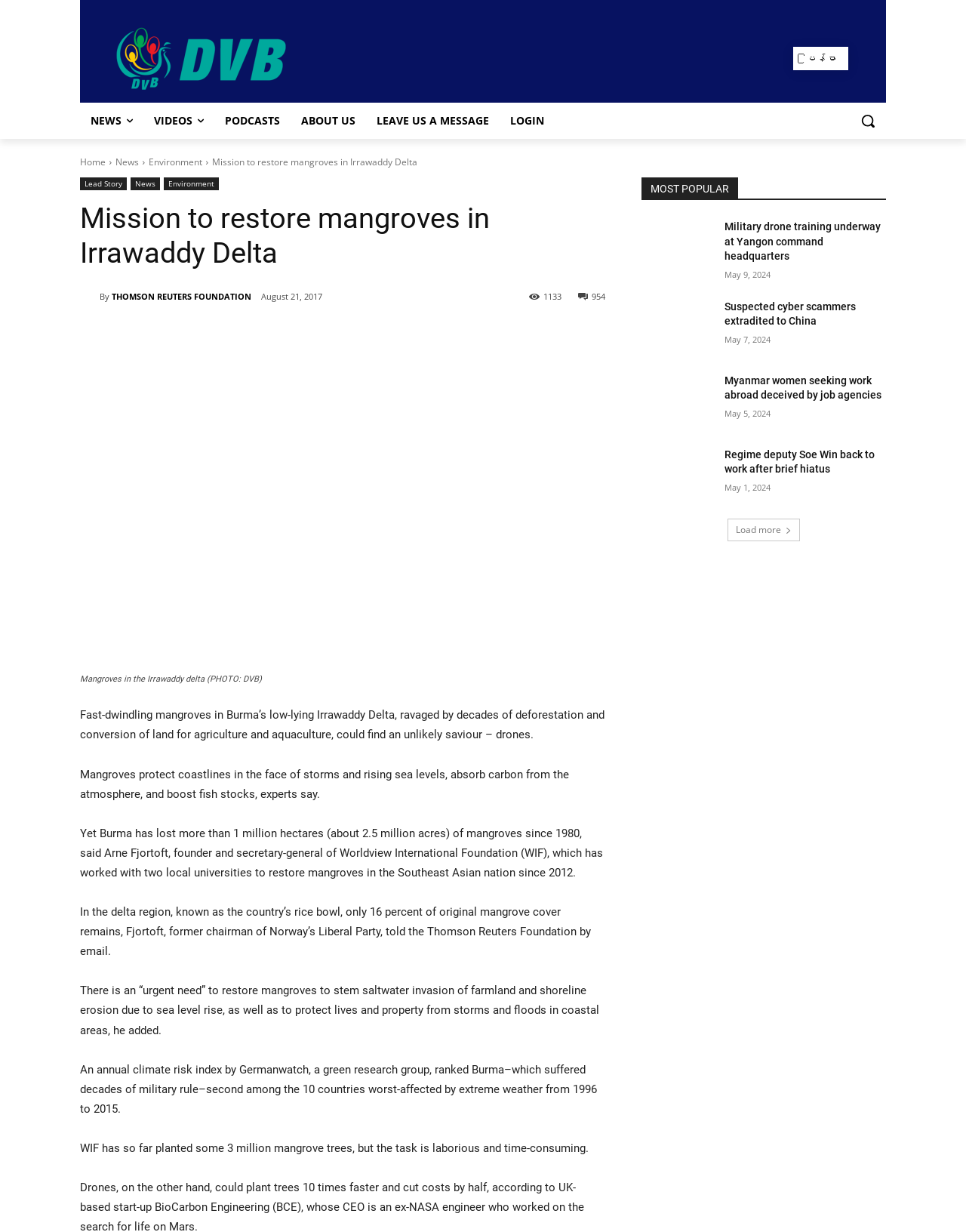Determine the bounding box coordinates in the format (top-left x, top-left y, bottom-right x, bottom-right y). Ensure all values are floating point numbers between 0 and 1. Identify the bounding box of the UI element described by: Leave us a message

[0.379, 0.083, 0.517, 0.113]